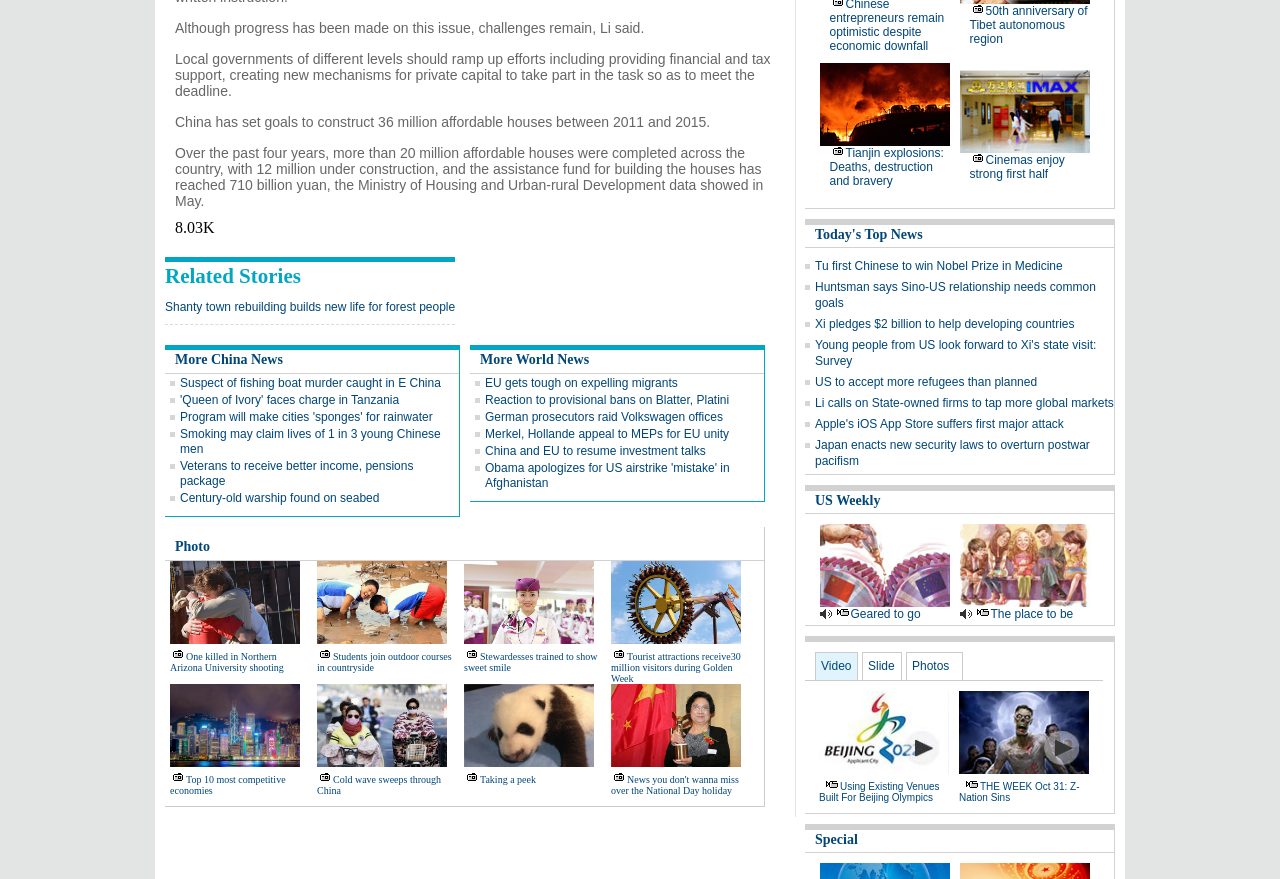Can you find the bounding box coordinates for the element to click on to achieve the instruction: "View more China news"?

[0.137, 0.4, 0.221, 0.418]